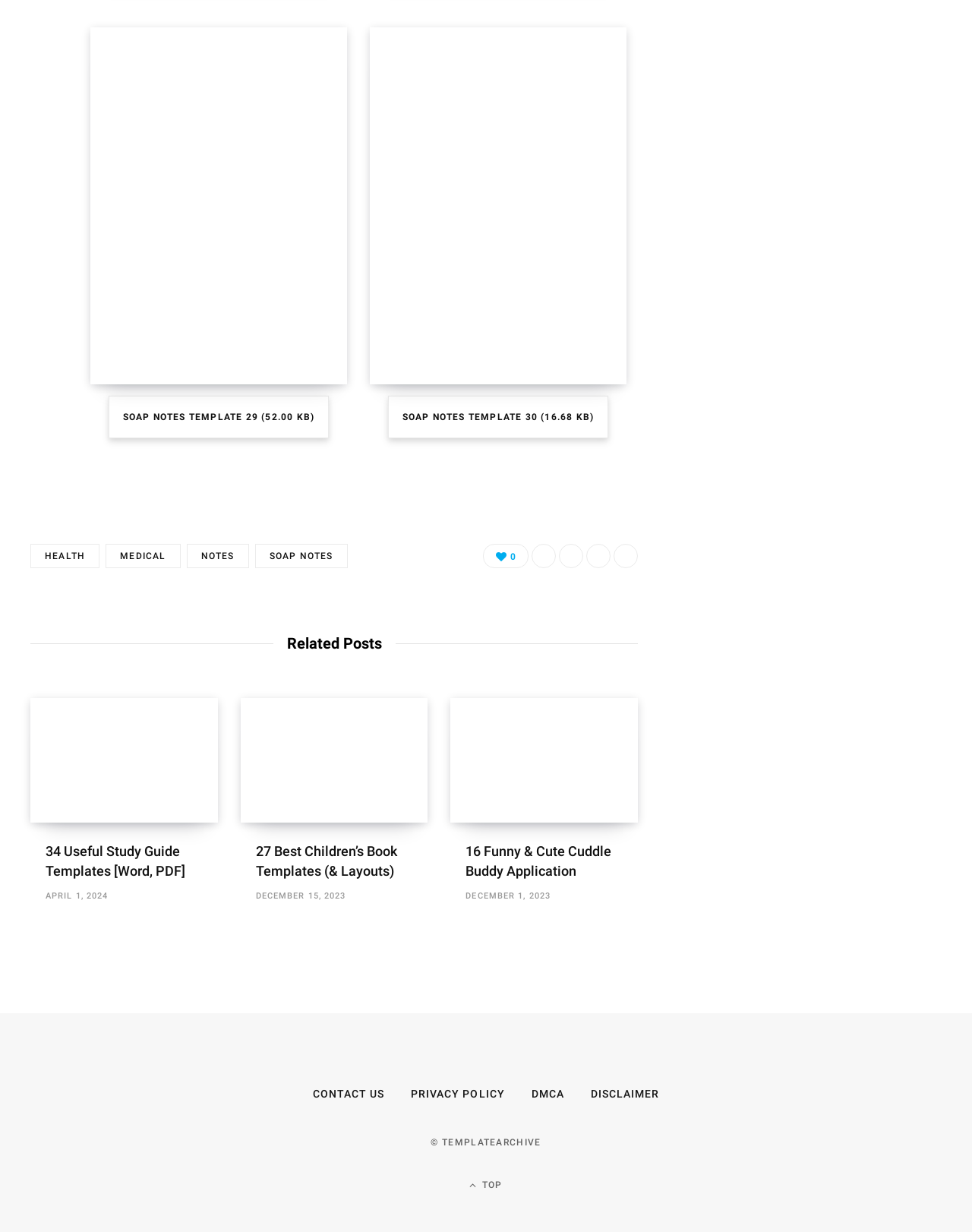Please specify the bounding box coordinates in the format (top-left x, top-left y, bottom-right x, bottom-right y), with values ranging from 0 to 1. Identify the bounding box for the UI component described as follows: Health

[0.031, 0.441, 0.103, 0.461]